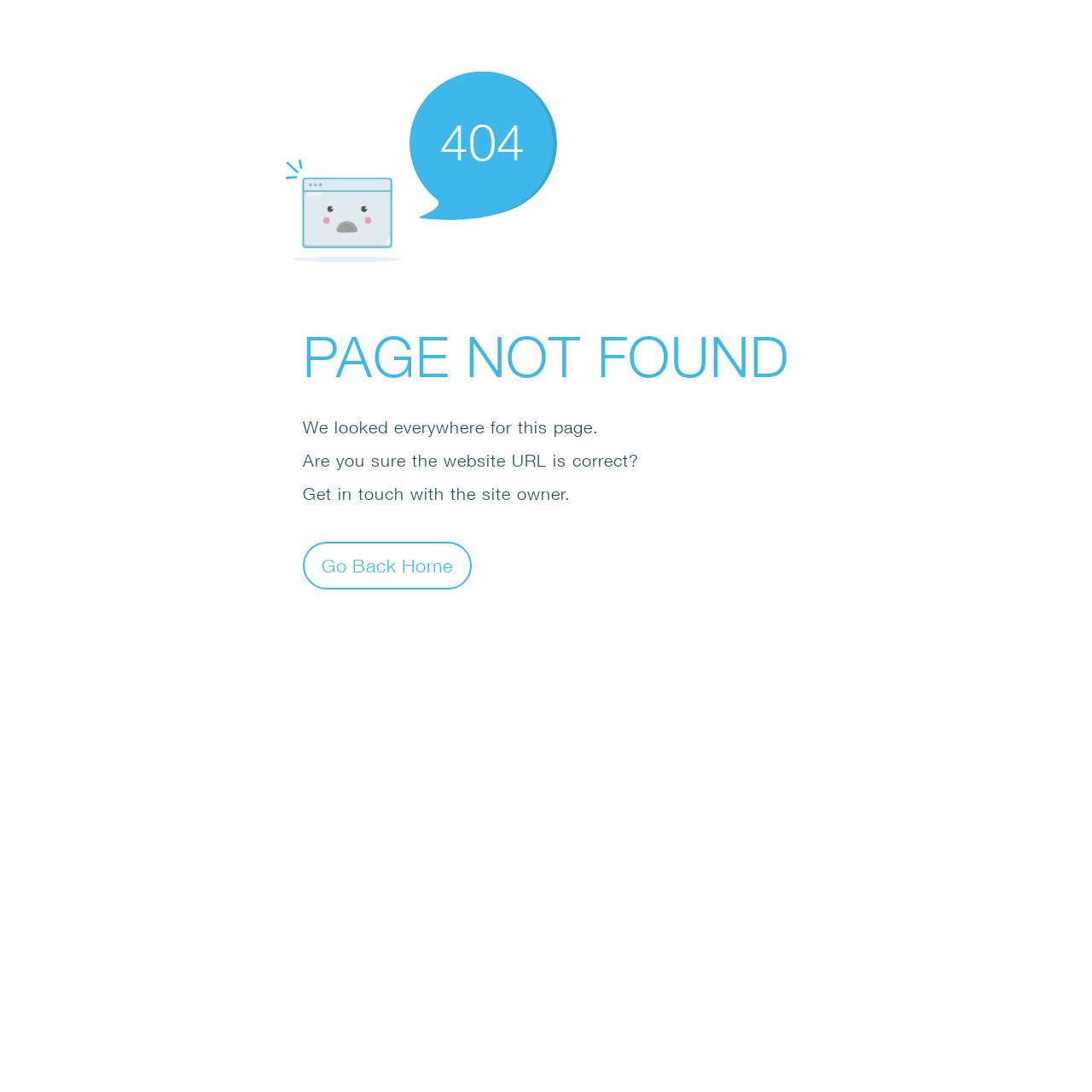Observe the image and answer the following question in detail: How many error messages are displayed?

There are four error messages displayed, including '404', 'PAGE NOT FOUND', 'We looked everywhere for this page.', and 'Are you sure the website URL is correct?'. These error messages are displayed as static texts and are siblings of each other.